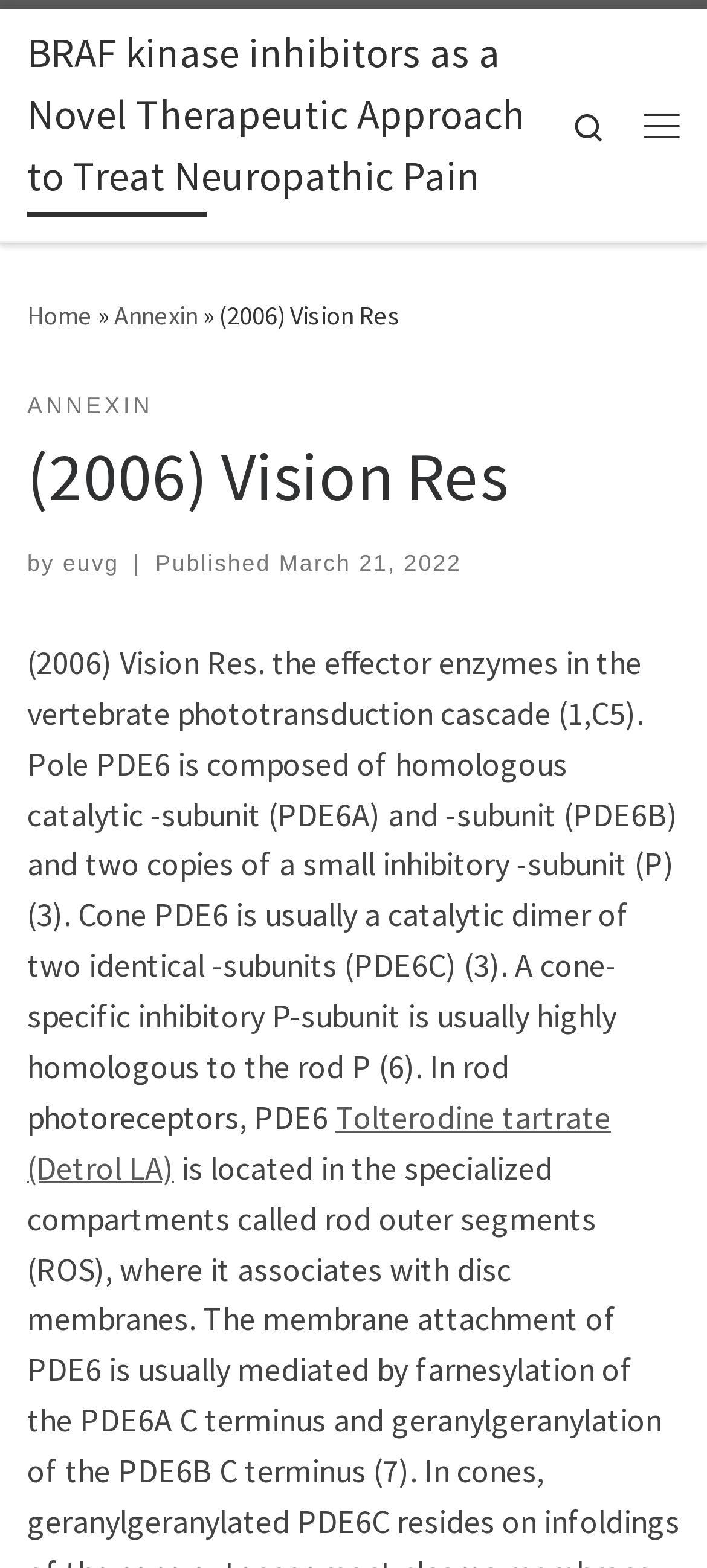Locate the bounding box coordinates of the area where you should click to accomplish the instruction: "Learn about Tolterodine tartrate (Detrol LA)".

[0.038, 0.699, 0.864, 0.758]